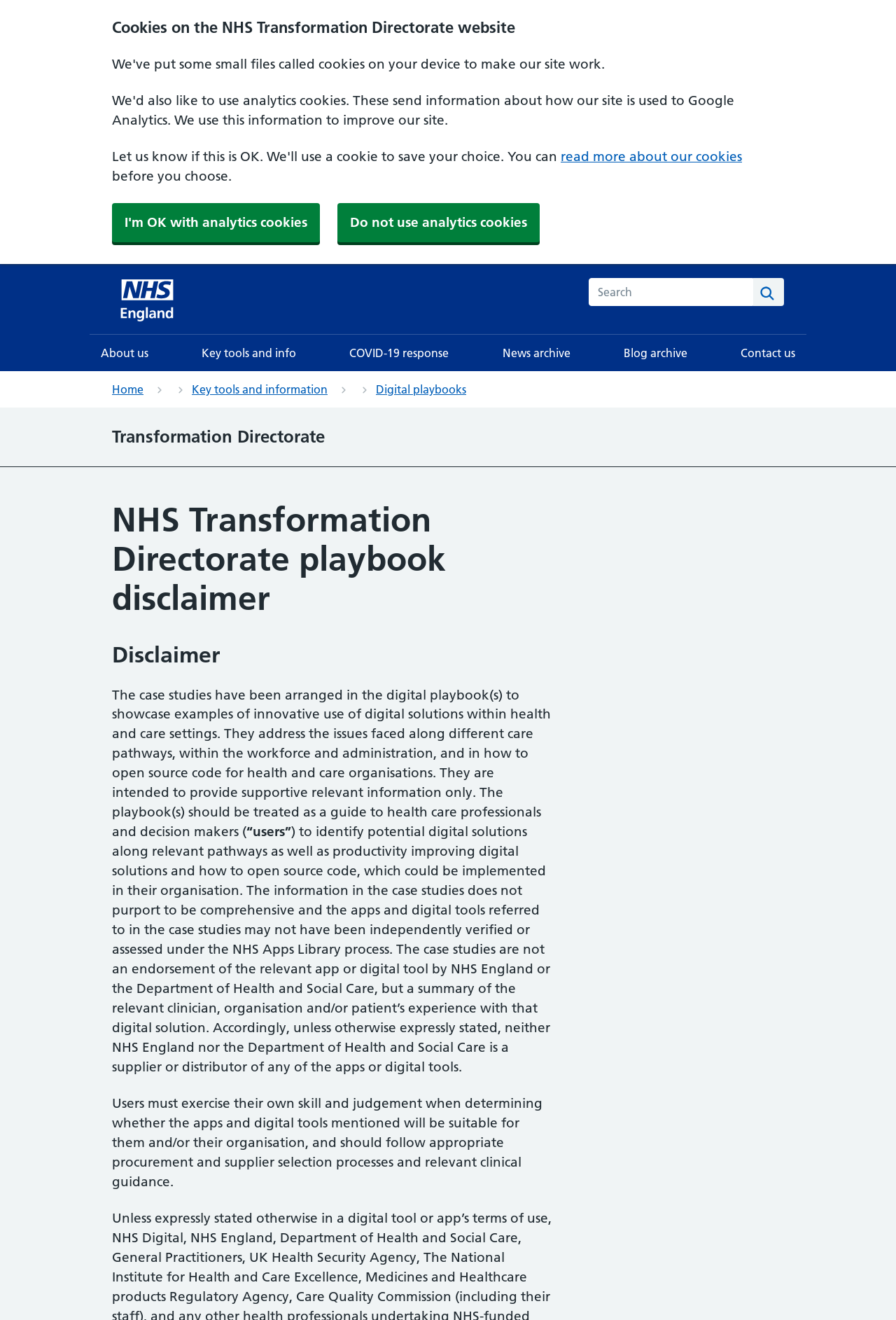What is the relationship between NHS England and the apps or digital tools?
Answer the question with a single word or phrase derived from the image.

No endorsement